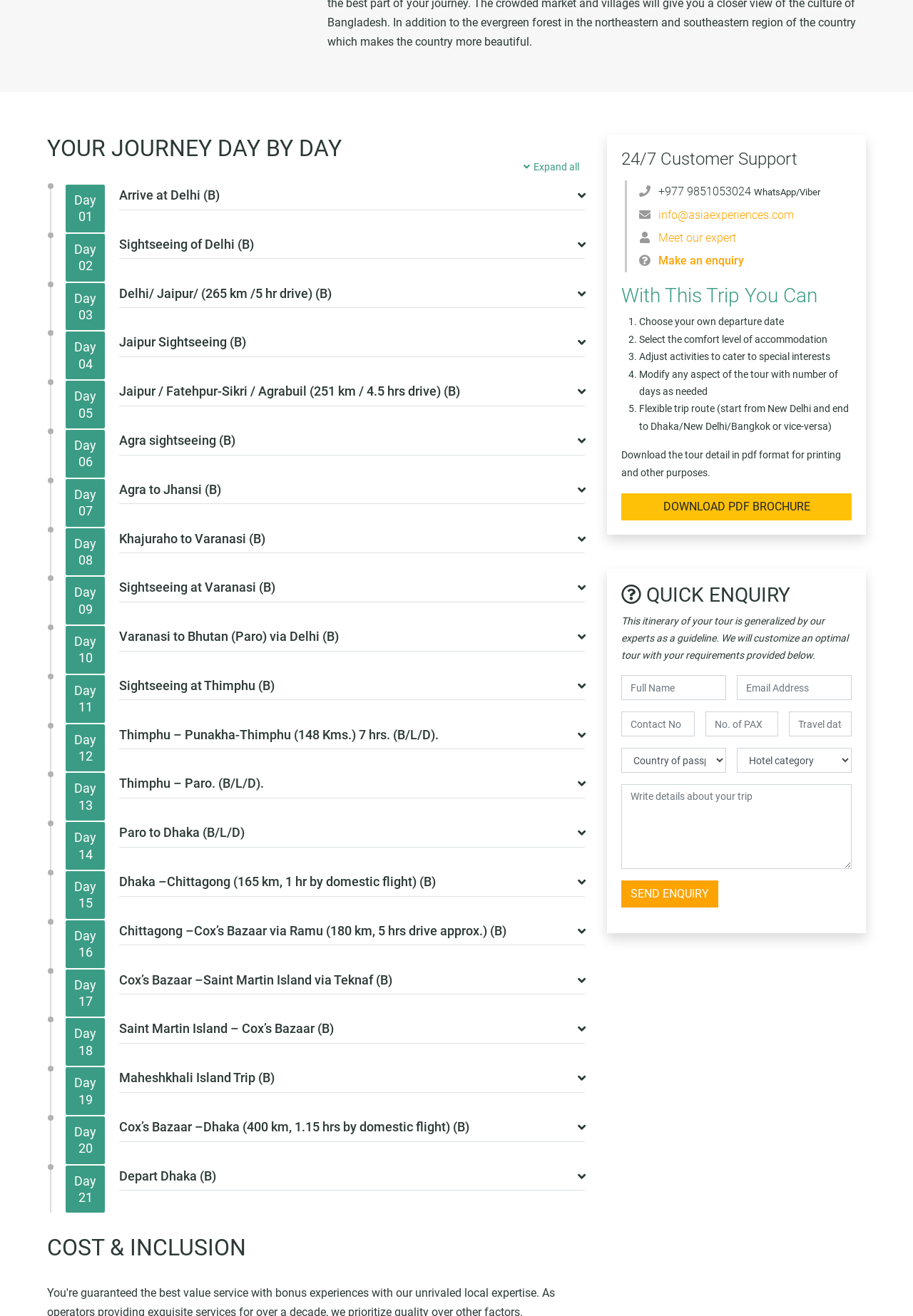Please determine the bounding box coordinates of the clickable area required to carry out the following instruction: "Download PDF brochure". The coordinates must be four float numbers between 0 and 1, represented as [left, top, right, bottom].

[0.681, 0.375, 0.933, 0.396]